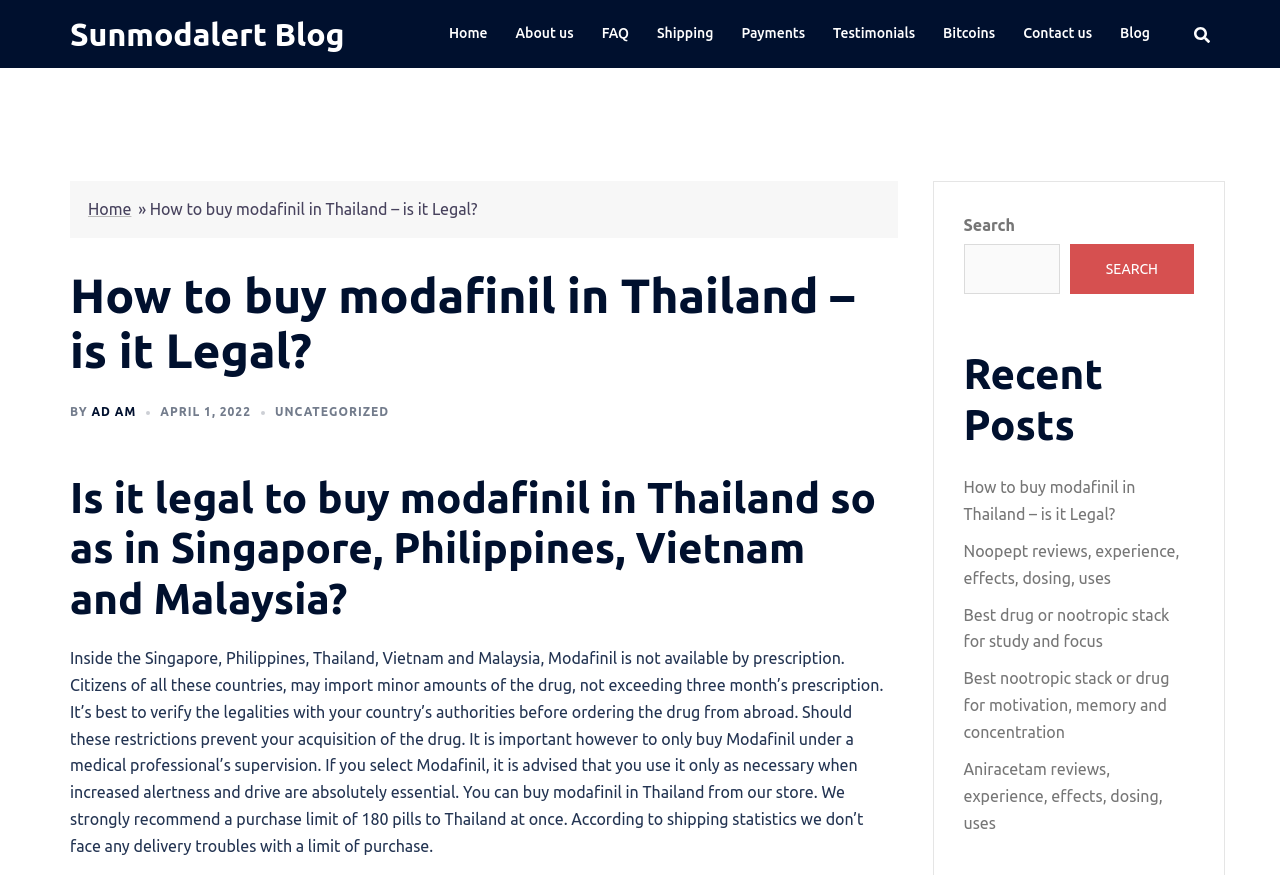What is the recommended purchase limit of modafinil in Thailand?
Give a thorough and detailed response to the question.

According to the text, it is recommended to purchase a limit of 180 pills of modafinil in Thailand at once, based on shipping statistics.